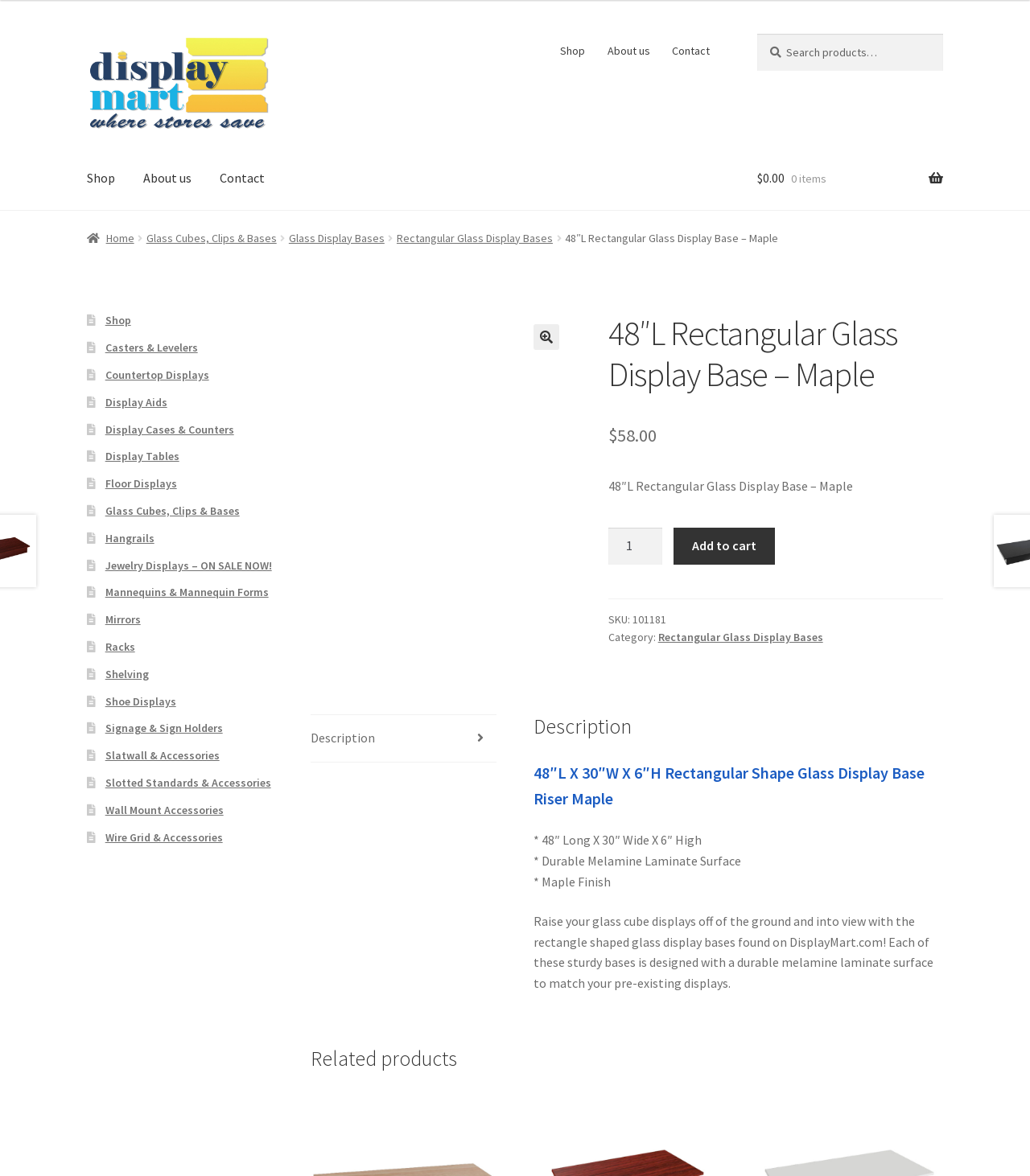Identify the bounding box coordinates of the part that should be clicked to carry out this instruction: "Add product to cart".

[0.654, 0.449, 0.752, 0.48]